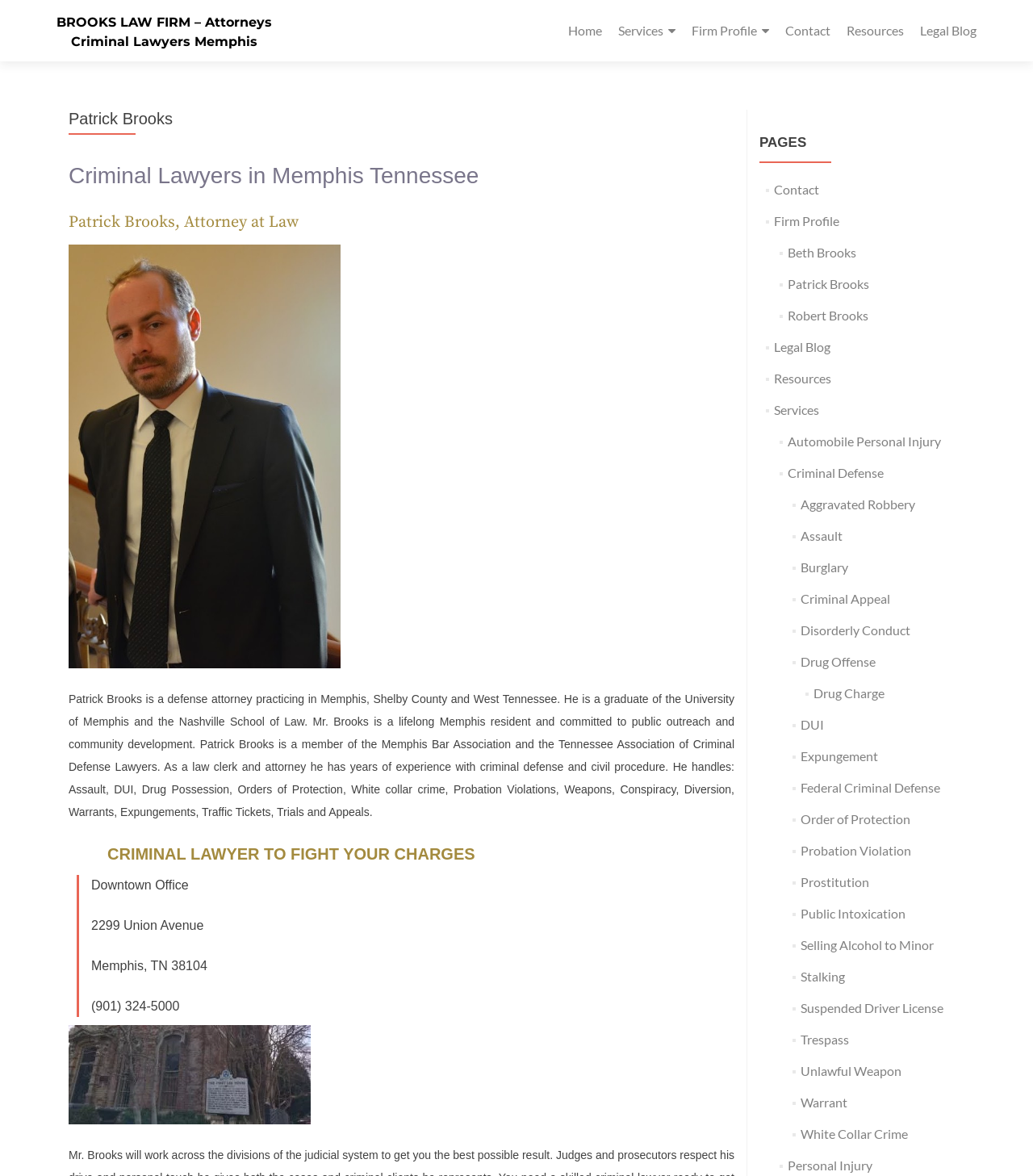What is Patrick Brooks' profession?
Refer to the image and give a detailed response to the question.

I found the answer by reading the text 'Patrick Brooks is a defense attorney practicing in Memphis, Shelby County and West Tennessee.' which clearly states his profession.